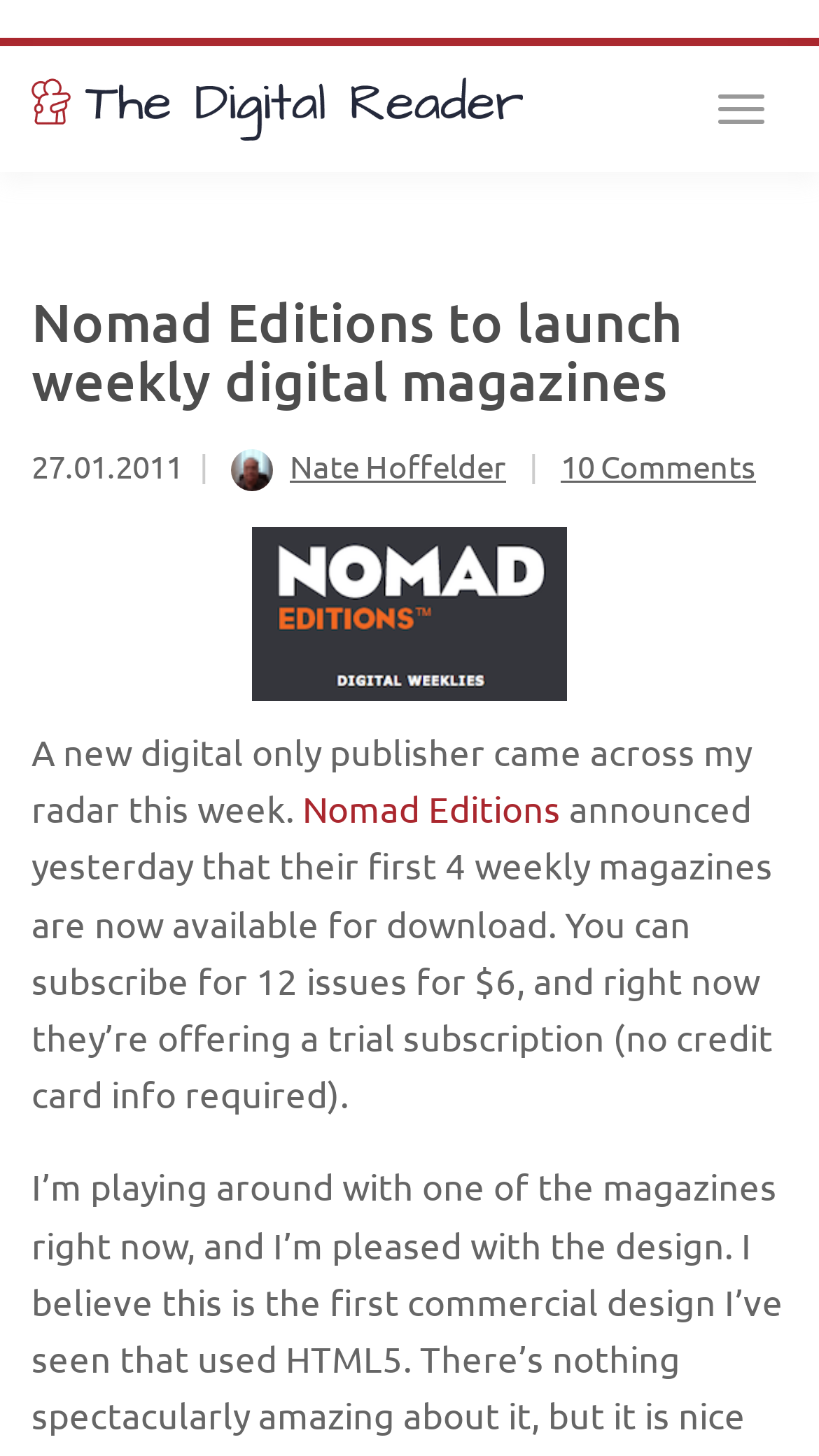Identify and provide the bounding box coordinates of the UI element described: "parent_node: Nate Hoffelder". The coordinates should be formatted as [left, top, right, bottom], with each number being a float between 0 and 1.

[0.282, 0.306, 0.341, 0.333]